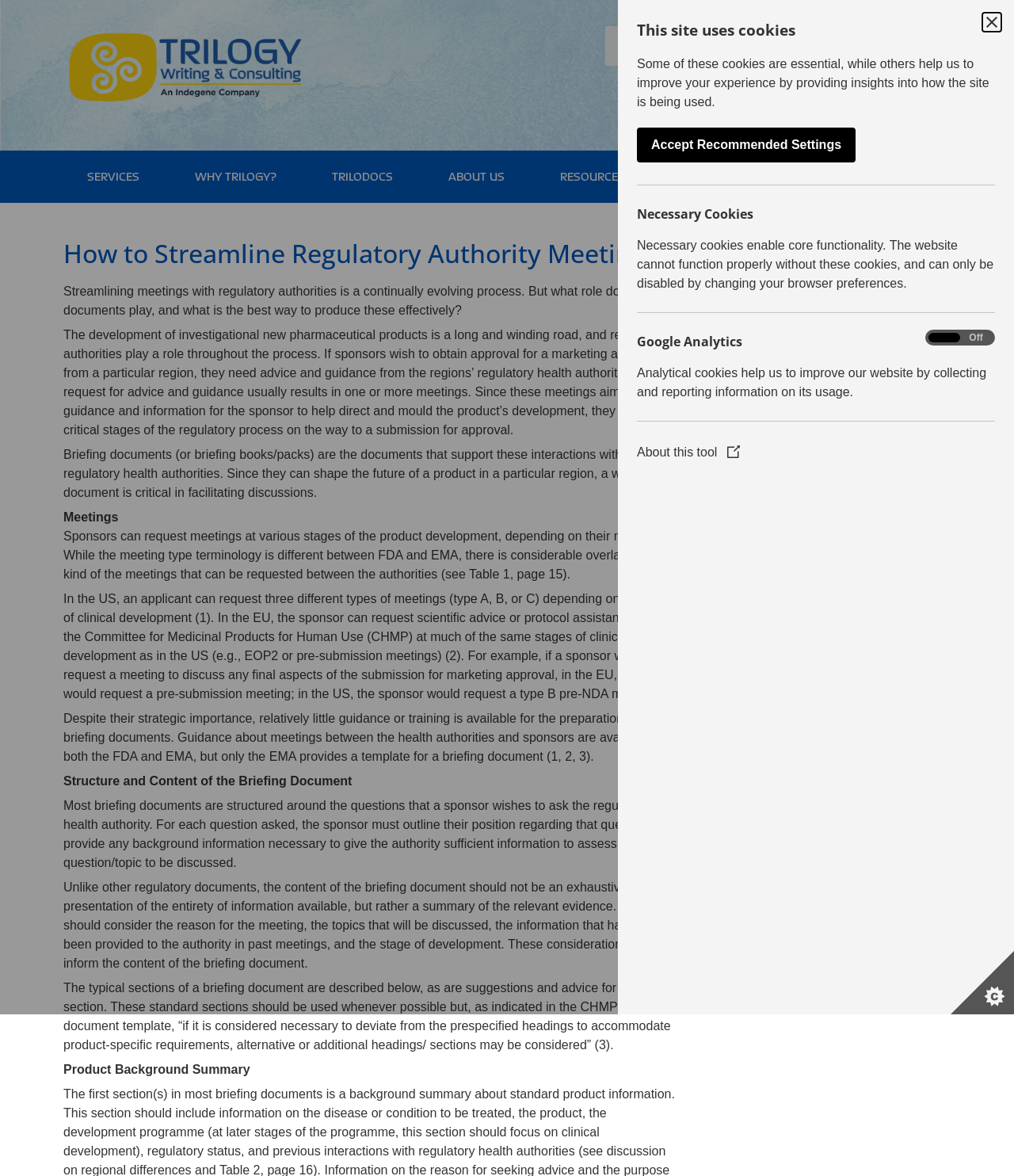Respond with a single word or phrase to the following question: Who are the authors of the article?

Maria Mascarenhas and Barry Drees